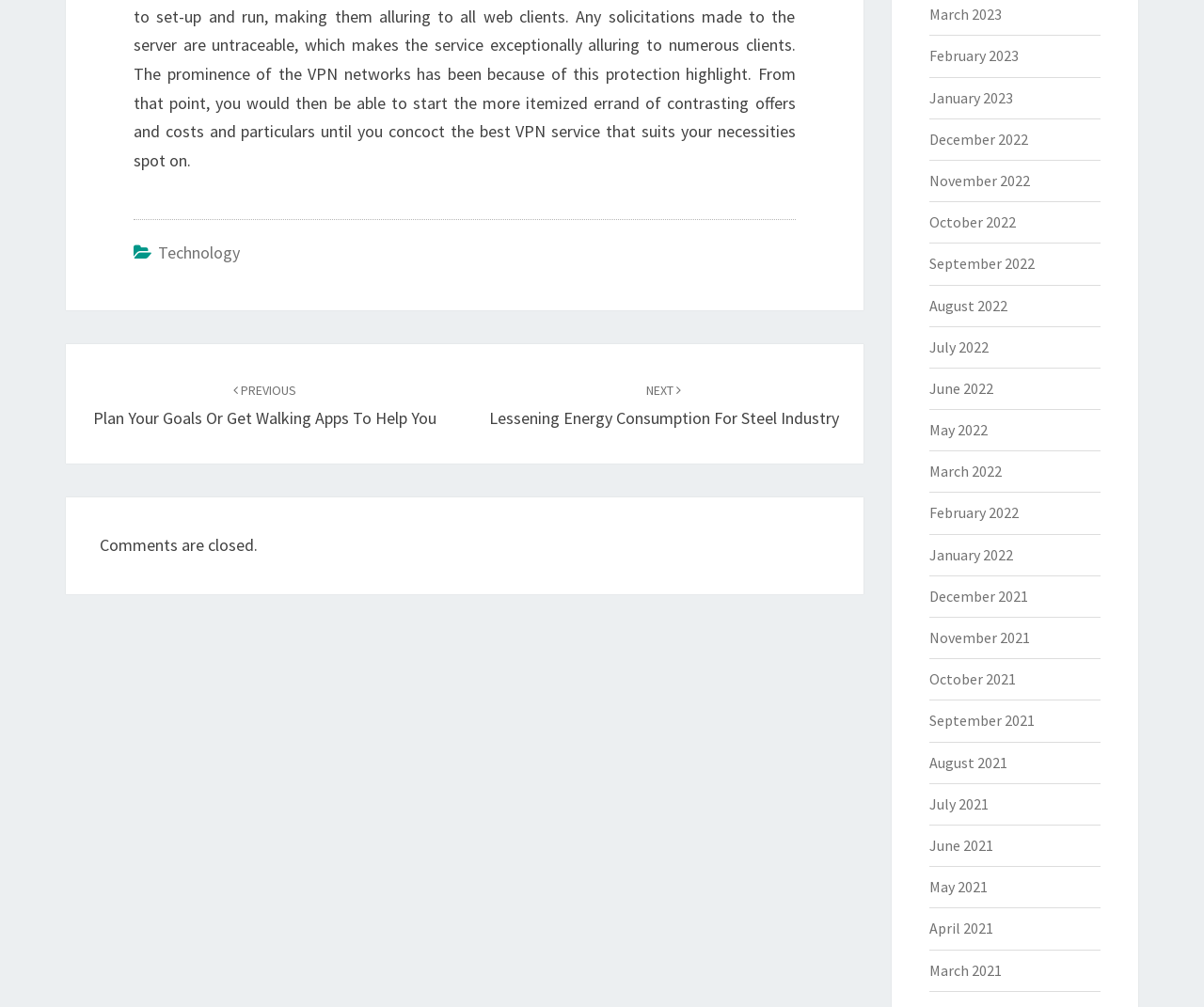Identify the bounding box coordinates for the region of the element that should be clicked to carry out the instruction: "go to previous post". The bounding box coordinates should be four float numbers between 0 and 1, i.e., [left, top, right, bottom].

[0.078, 0.375, 0.363, 0.425]